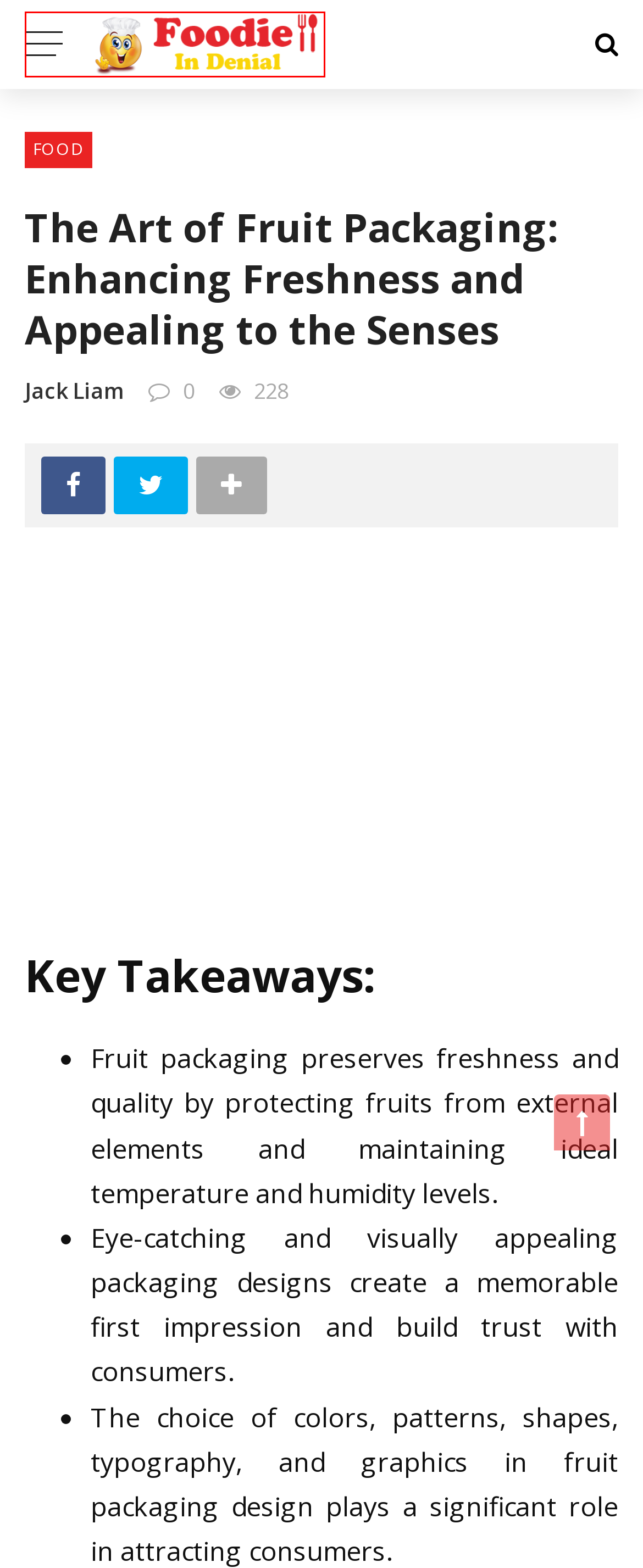You are provided with a screenshot of a webpage containing a red rectangle bounding box. Identify the webpage description that best matches the new webpage after the element in the bounding box is clicked. Here are the potential descriptions:
A. December, 2020 - Foodie In Denial - Cook Smart and Feel Great
B. March, 2021 - Foodie In Denial - Cook Smart and Feel Great
C. Packaging Digest
D. April, 2021 - Foodie In Denial - Cook Smart and Feel Great
E. February, 2022 - Foodie In Denial - Cook Smart and Feel Great
F. Foodie In Denial - Cook Smart and Feel Great
G. Jack Liam - Foodie In Denial - Cook Smart and Feel Great
H. Food - Foodie In Denial - Cook Smart and Feel Great

F